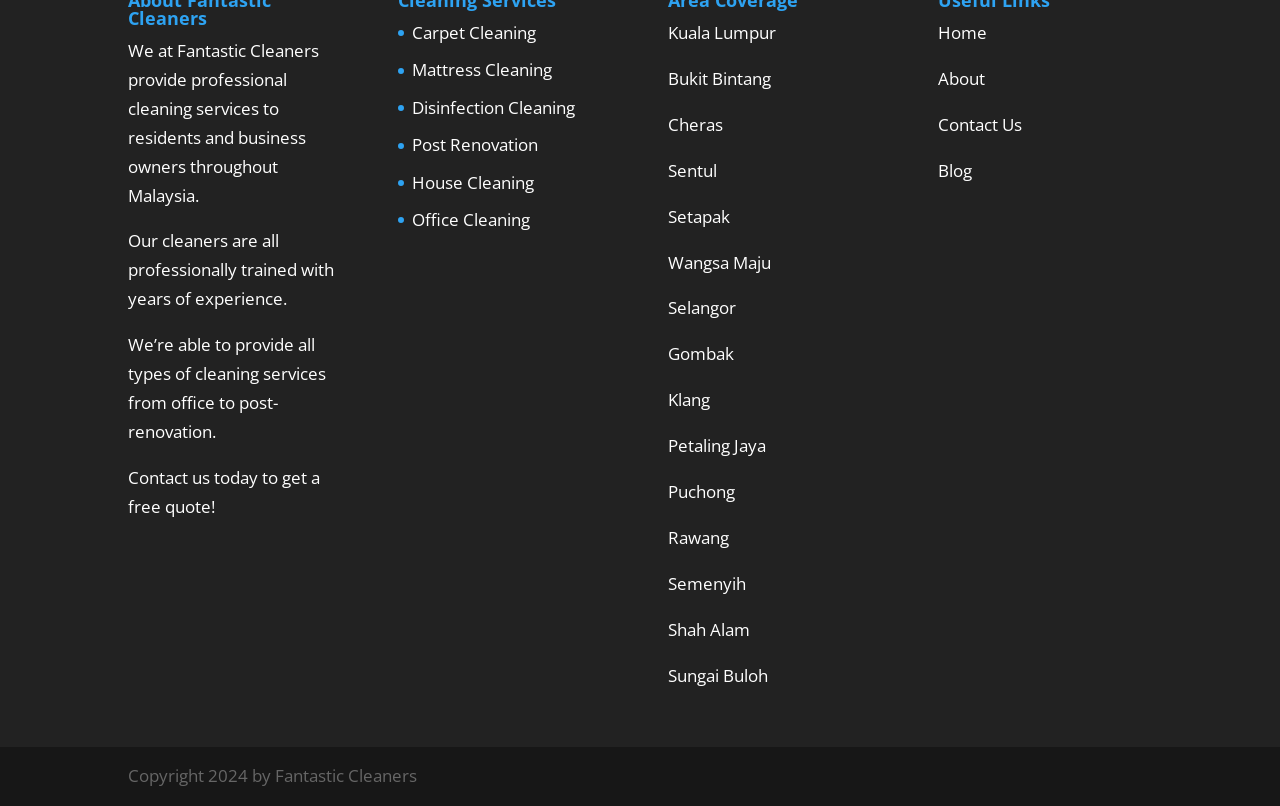Please identify the bounding box coordinates of the region to click in order to complete the given instruction: "Read the blog". The coordinates should be four float numbers between 0 and 1, i.e., [left, top, right, bottom].

[0.733, 0.197, 0.76, 0.225]